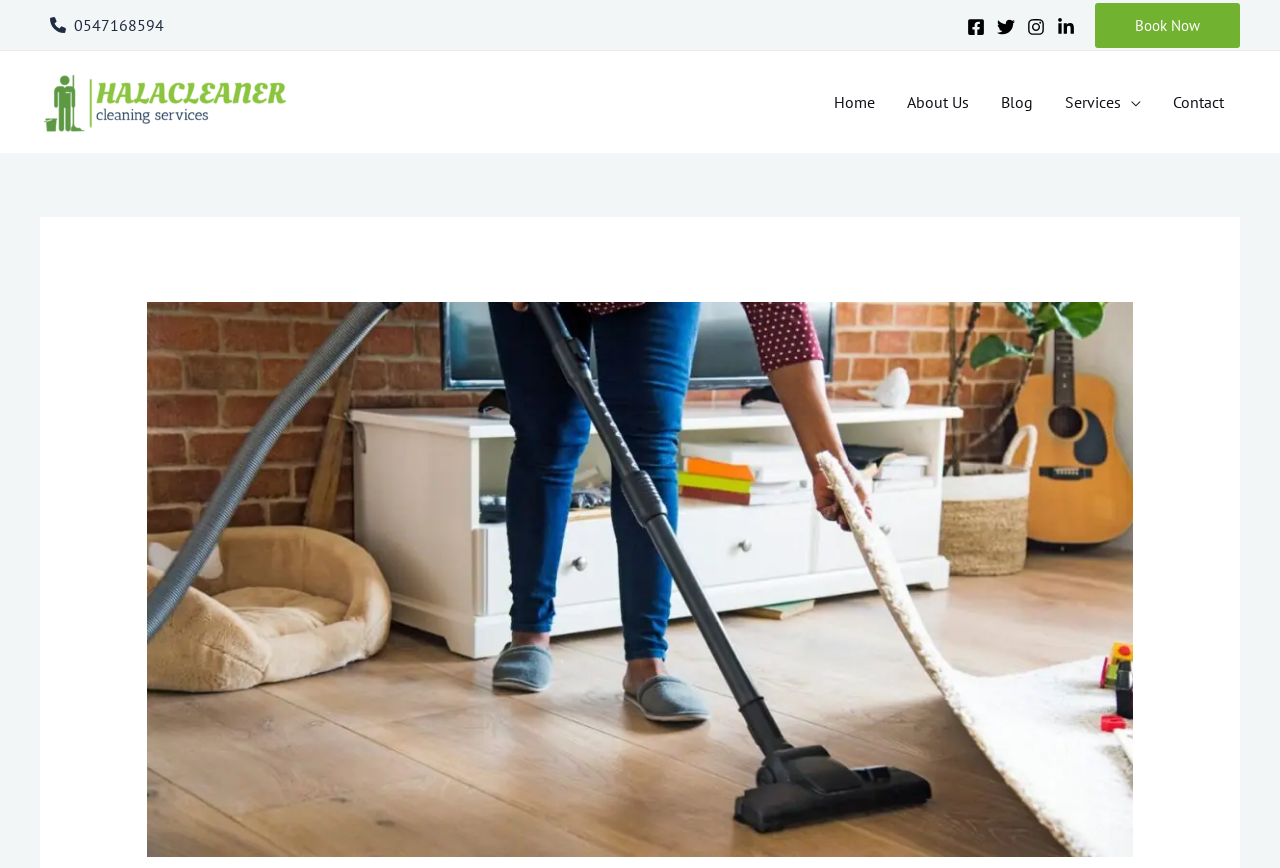Generate a detailed explanation of the webpage's features and information.

The webpage is about "How to Properly Clean the Apartment" and provides tips on deep cleaning. At the top left, there is a header widget with a phone number link and a small image. Below the header, there is a large image that spans most of the width of the page, taking up a significant portion of the top section.

On the top right, there are social media links to Facebook, Twitter, Instagram, and Linkedin, each accompanied by a small icon. Next to these links, there is a "Book Now" button.

On the left side, there is a logo "Halacleaner" with an image below it. Below the logo, there is a site navigation menu with links to "Home", "About Us", "Blog", "Services", and "Contact". The navigation menu is positioned roughly in the middle of the page.

The main content of the webpage is likely to be below the navigation menu, although the exact content is not specified in the accessibility tree.